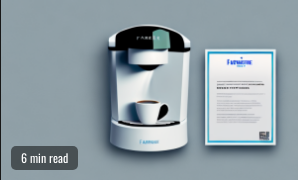Provide a thorough description of the contents of the image.

The image features a sleek Farberware K-cup coffee maker, prominently displayed against a minimalist background. The coffee maker’s stylish design is complemented by a cup placed underneath the brewing spout, ready to receive a fresh cup of coffee. Beside the coffee maker, there is an instructional or informational sheet, which adds to the utility of the setup. In the lower-left corner of the image, a text box indicates that this content requires a 6-minute read, suggesting an accompanying article or guide related to the coffee maker. This imagery effectively highlights both the product and its usage context, appealing to coffee enthusiasts and potential buyers.